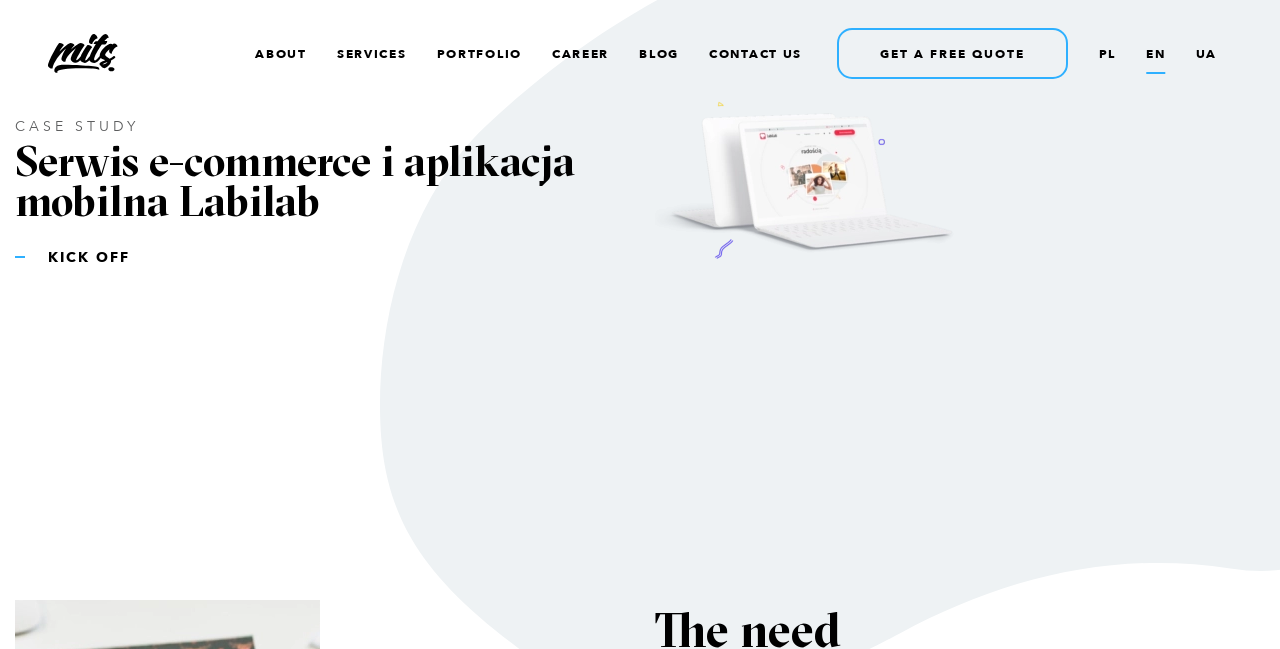Point out the bounding box coordinates of the section to click in order to follow this instruction: "Click the logo".

[0.038, 0.045, 0.092, 0.12]